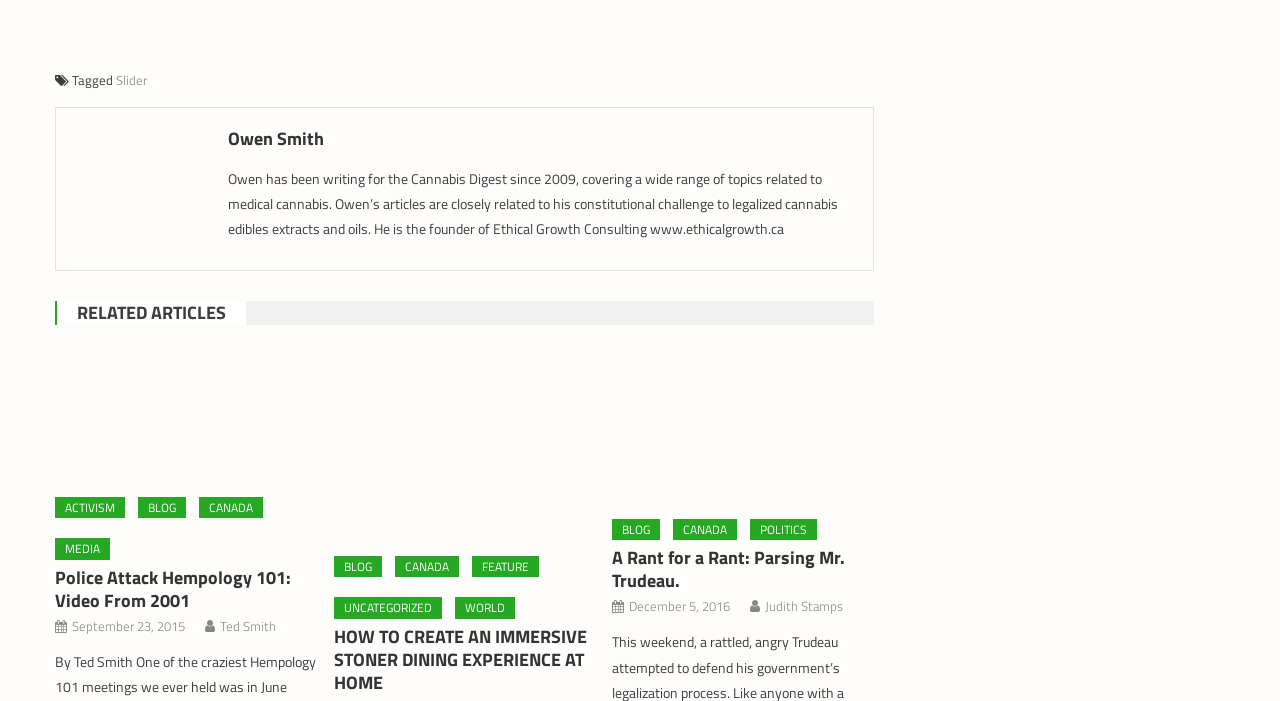What is the author of the article about medical cannabis?
Use the screenshot to answer the question with a single word or phrase.

Owen Smith